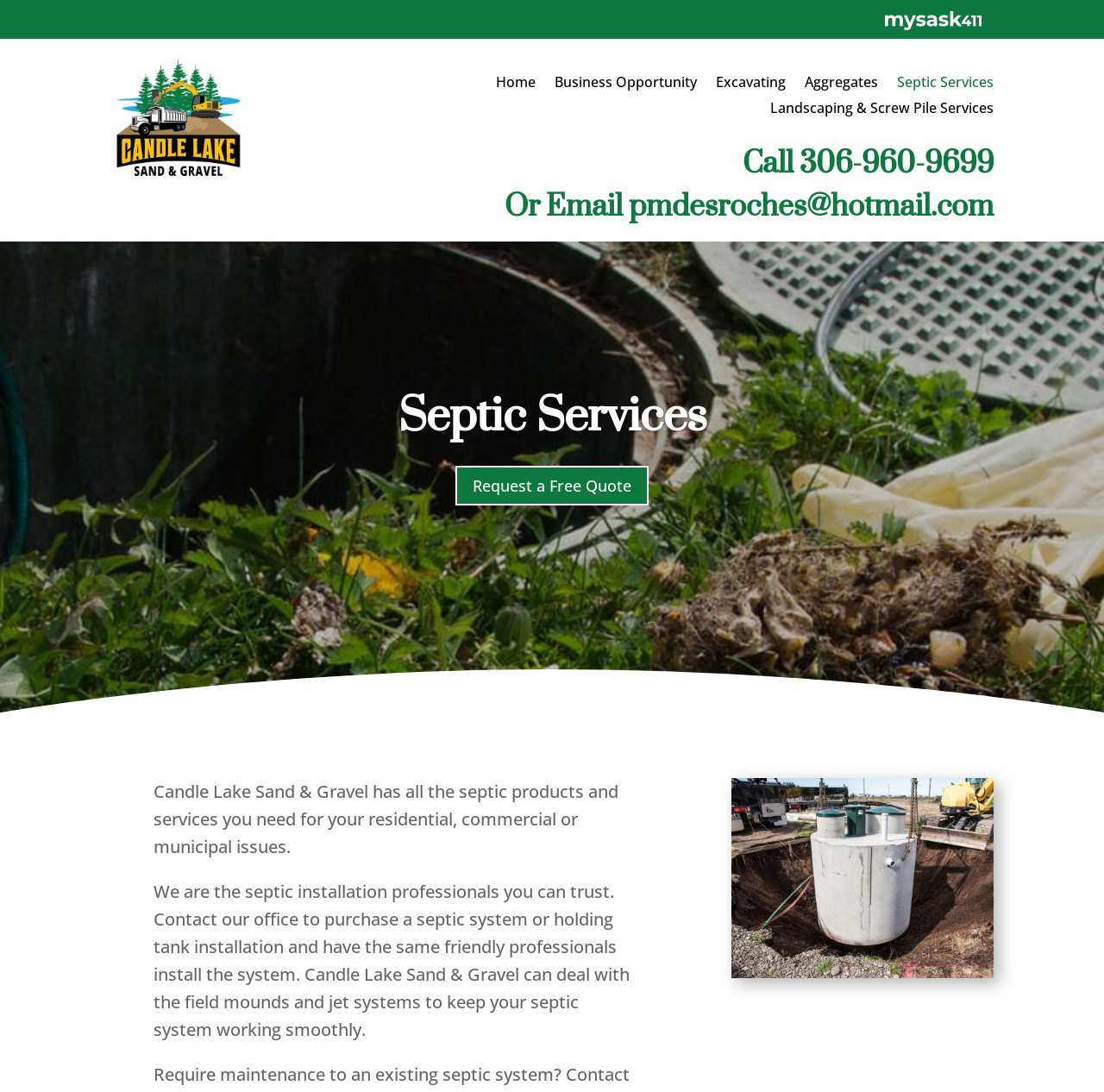Provide the bounding box coordinates of the HTML element this sentence describes: "Landscaping & Screw Pile Services". The bounding box coordinates consist of four float numbers between 0 and 1, i.e., [left, top, right, bottom].

[0.698, 0.093, 0.9, 0.111]